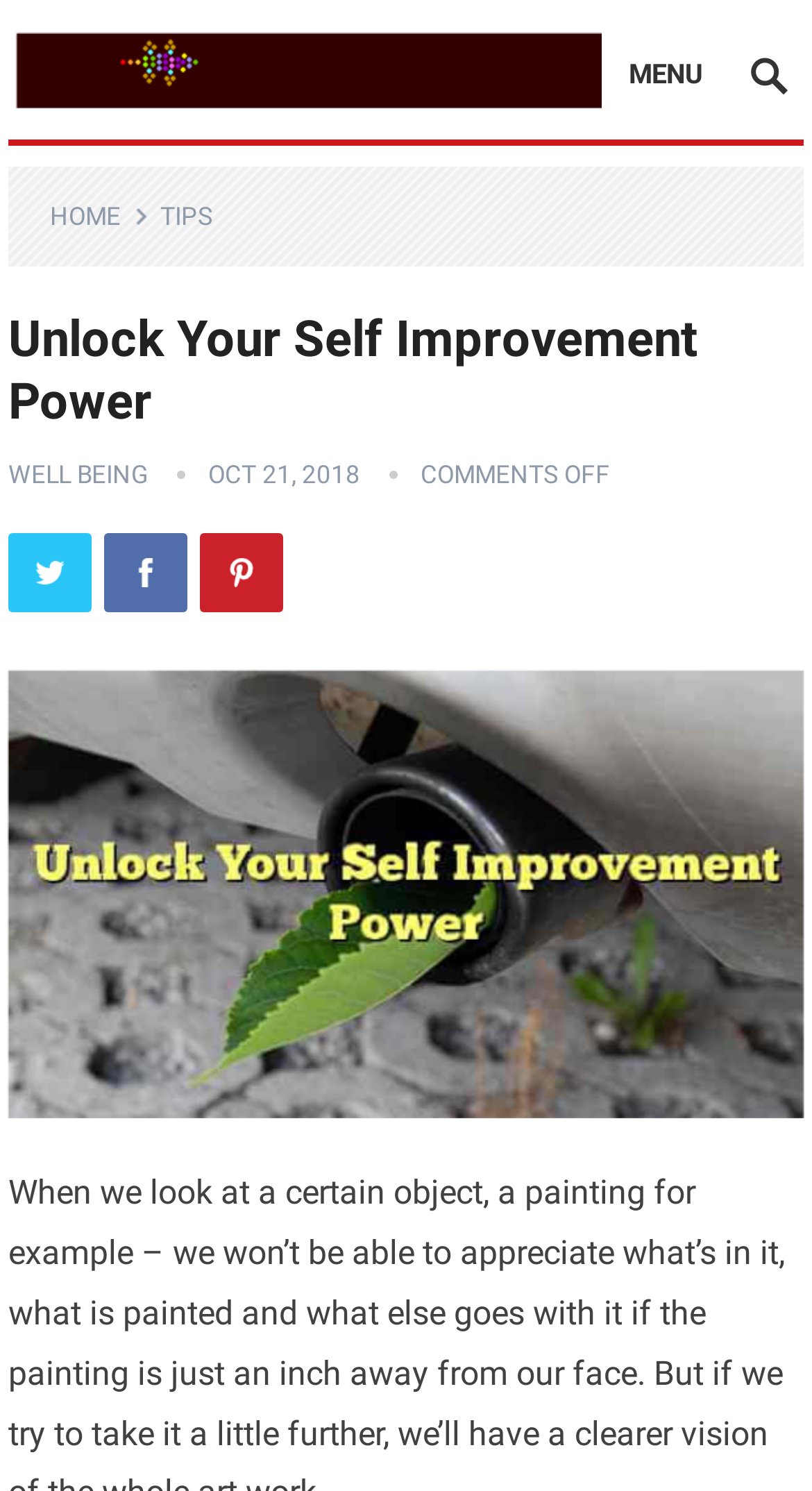Bounding box coordinates should be in the format (top-left x, top-left y, bottom-right x, bottom-right y) and all values should be floating point numbers between 0 and 1. Determine the bounding box coordinate for the UI element described as: Home

[0.061, 0.135, 0.184, 0.155]